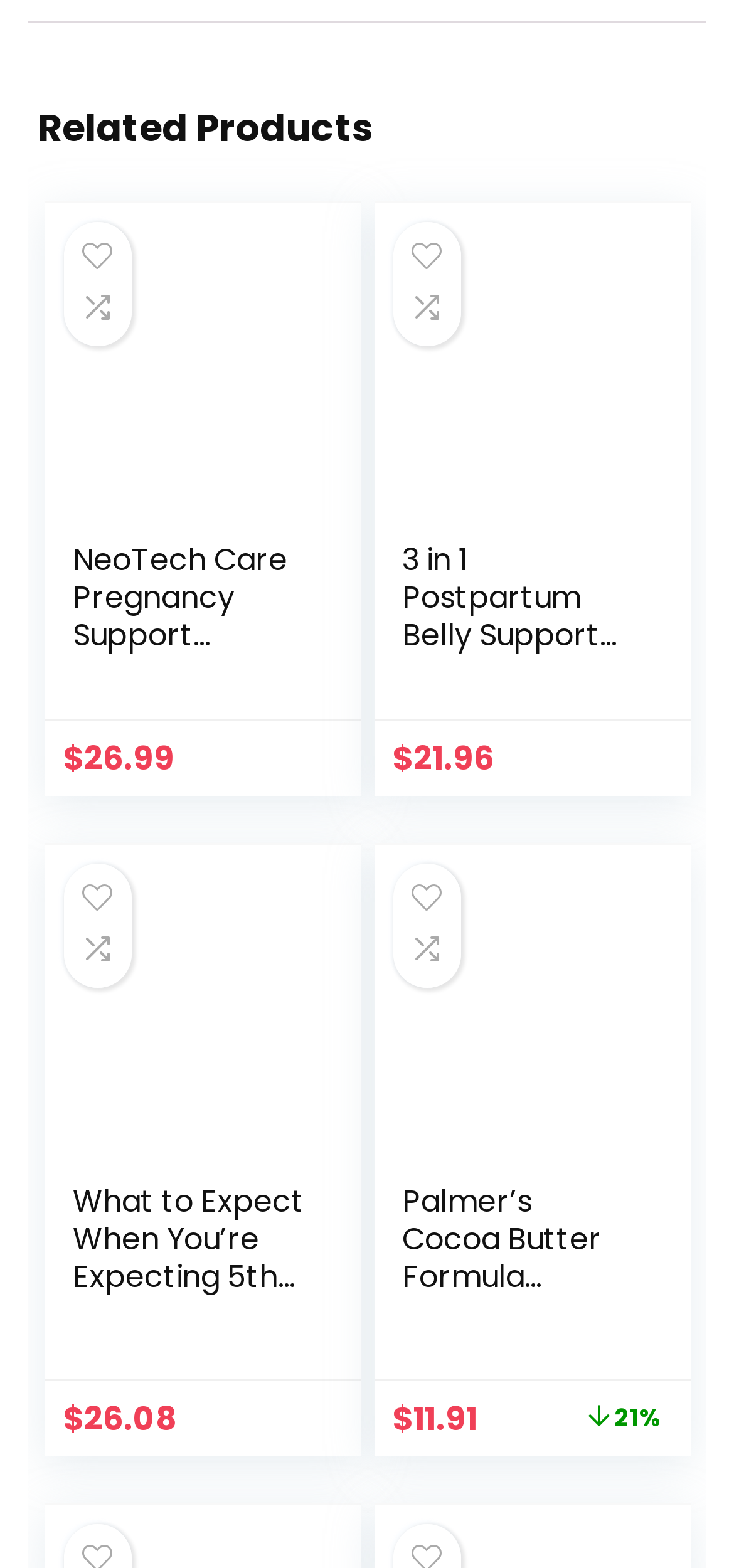Please identify the coordinates of the bounding box that should be clicked to fulfill this instruction: "Click on the 'NeoTech Care Pregnancy Support Maternity Belt' link".

[0.099, 0.344, 0.409, 0.539]